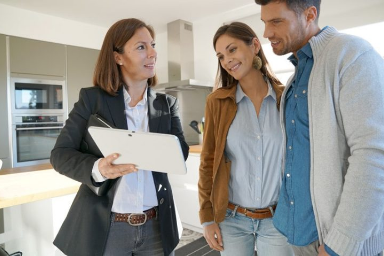What is the couple's demeanor? Refer to the image and provide a one-word or short phrase answer.

Relaxed